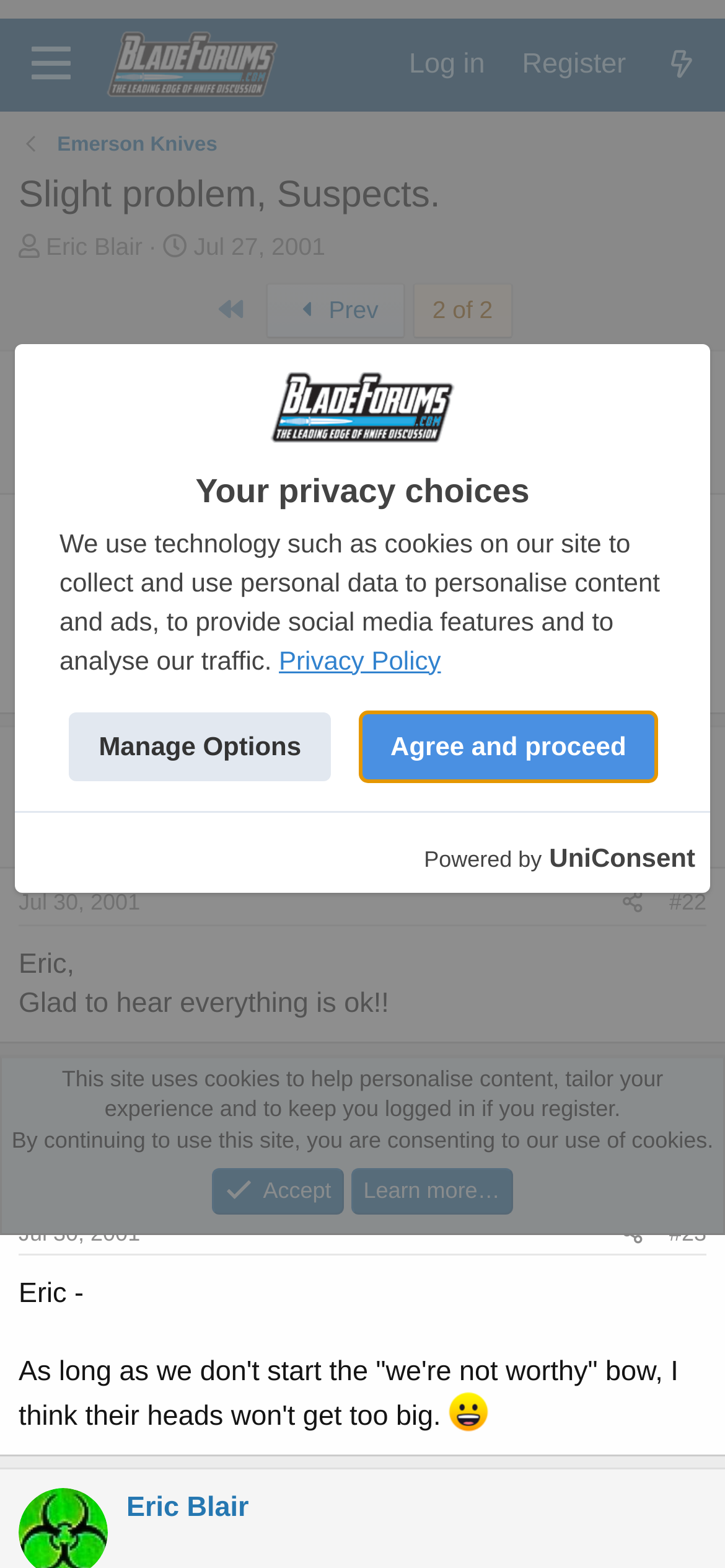Locate the bounding box coordinates of the area to click to fulfill this instruction: "Click the 'Menu' button". The bounding box should be presented as four float numbers between 0 and 1, in the order [left, top, right, bottom].

[0.01, 0.012, 0.13, 0.071]